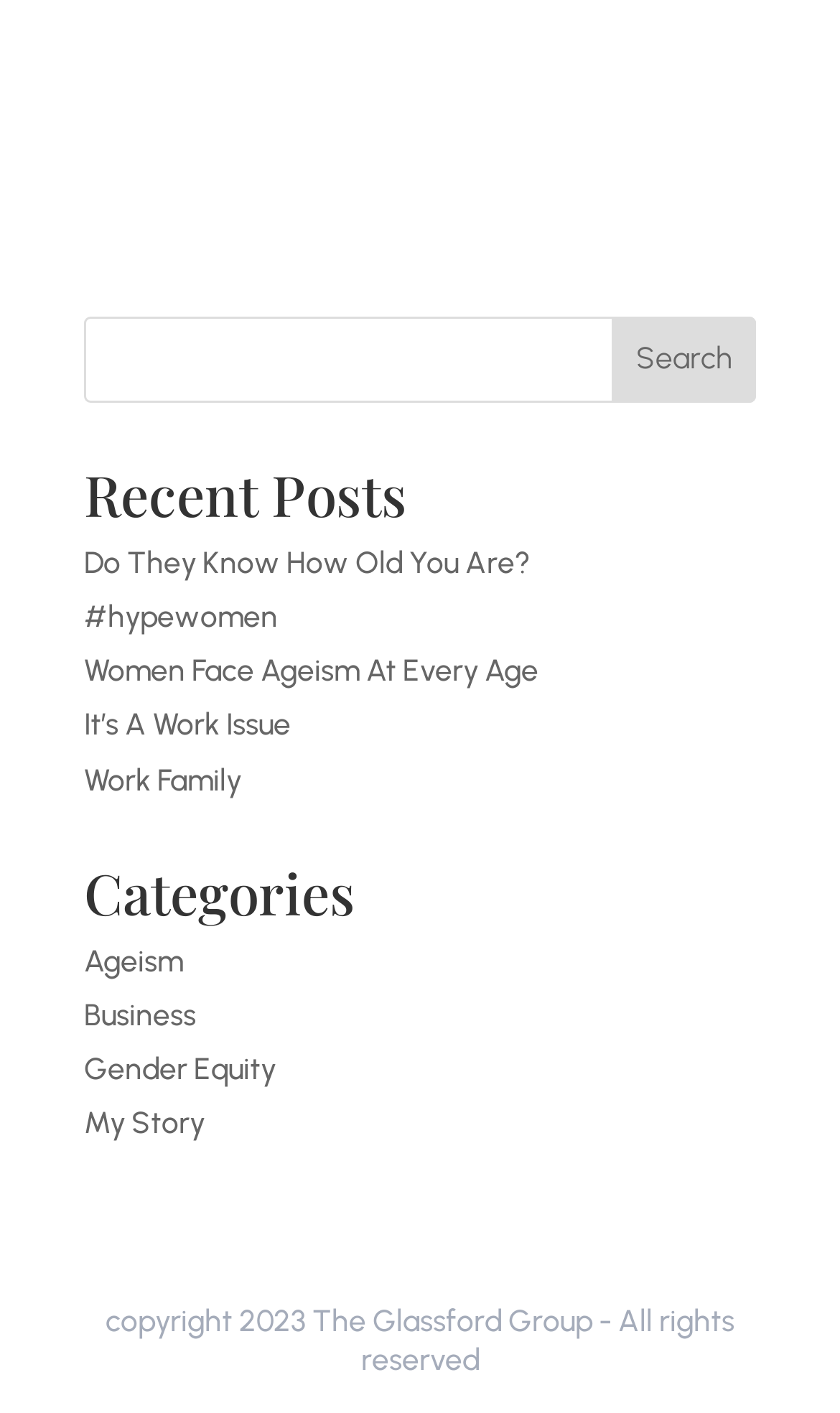Locate the bounding box coordinates of the element to click to perform the following action: 'search for something'. The coordinates should be given as four float values between 0 and 1, in the form of [left, top, right, bottom].

[0.1, 0.224, 0.9, 0.285]